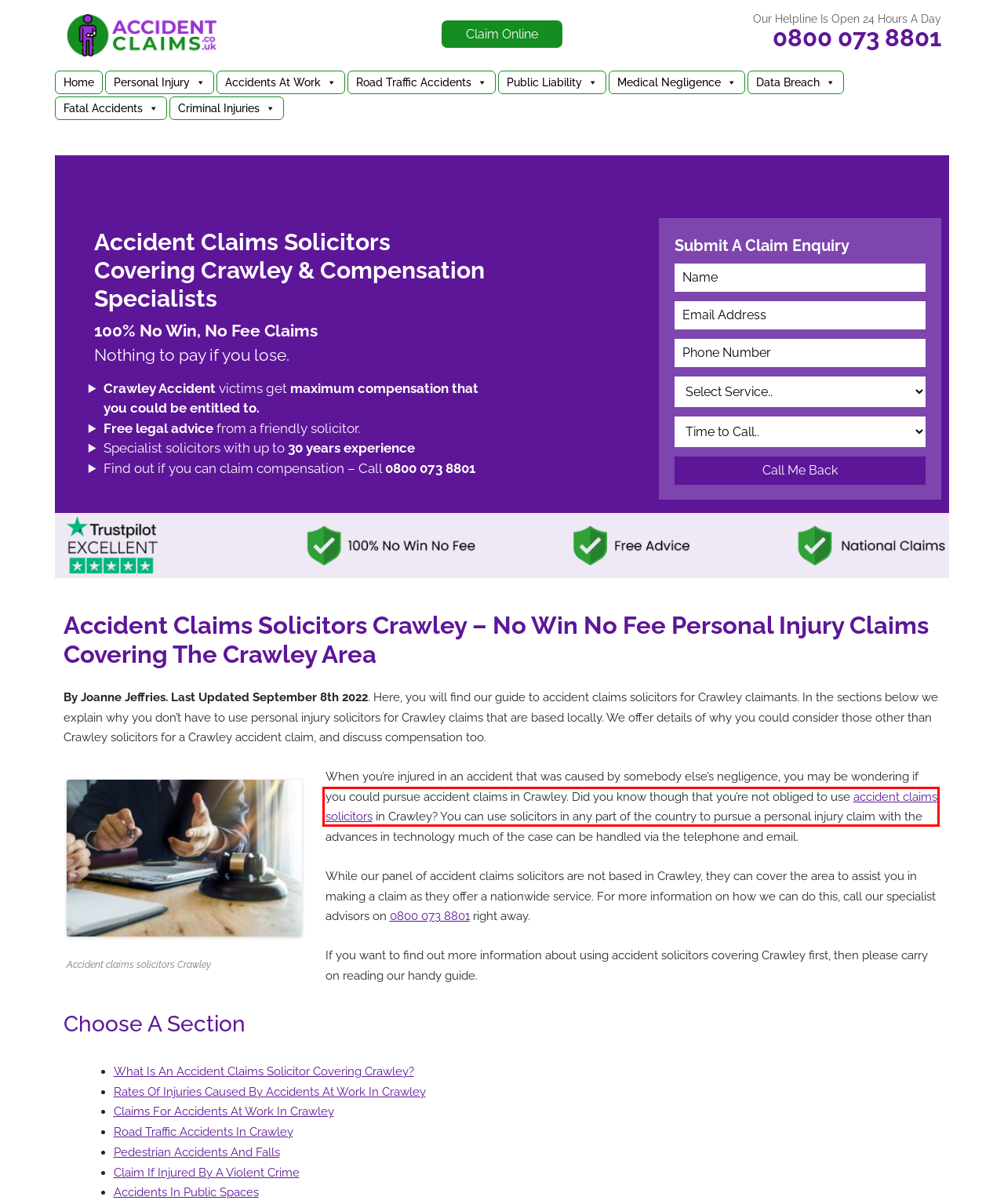Observe the screenshot of a webpage with a red bounding box around an element. Identify the webpage description that best fits the new page after the element inside the bounding box is clicked. The candidates are:
A. Accident Claims | No Win No Fee Compensation Claims
B. Make A Data Breach Compensation Claim | No Win No Fee
C. Accident Claims Solicitors – Accident Claims | Claim Compensation
D. Make A Claim For Fatal Accident Compensation
E. Clinical And Medical Negligence Claims | No Win No Fee
F. Make An Accident At Work Claim | No Win No Fee
G. Public Liability Claims | Make A No Win No Fee Claim Today
H. Make A Claim For Criminal Injuries Compensation | No Win No Fee

C